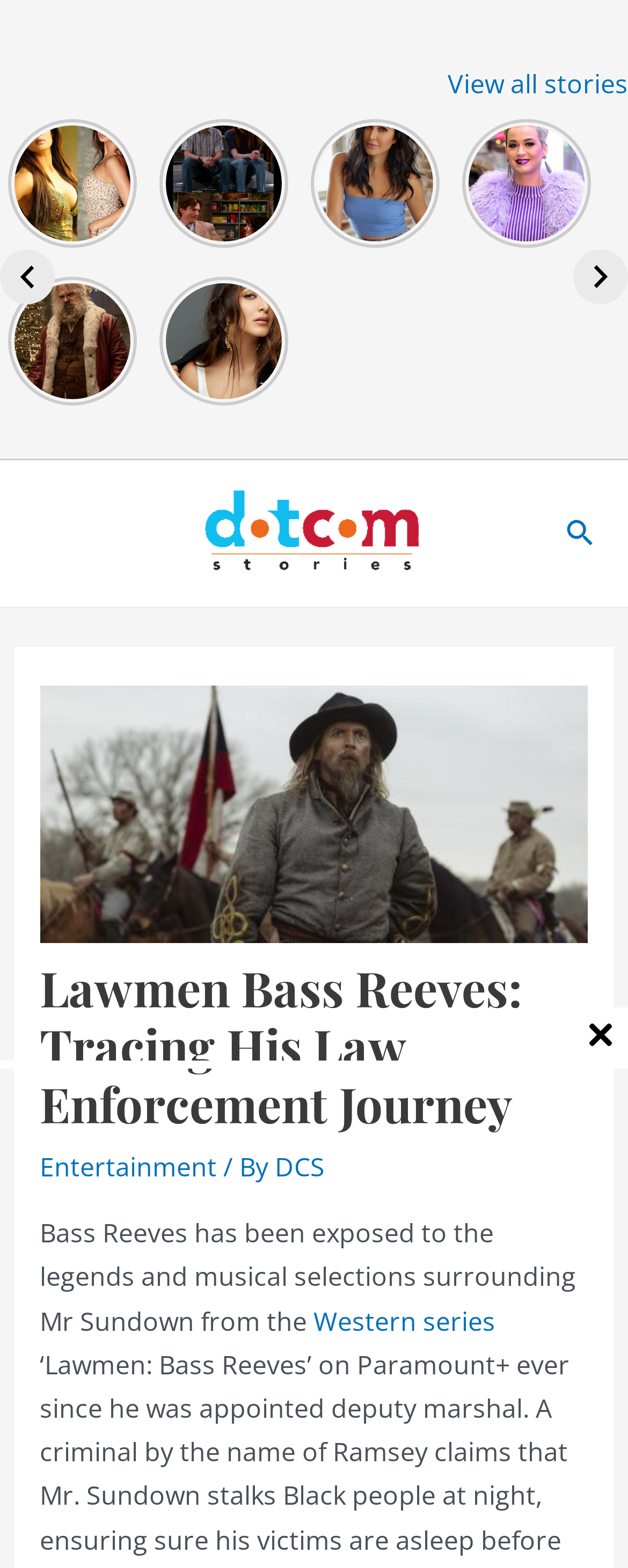What is the topic of the main article on the webpage?
From the screenshot, supply a one-word or short-phrase answer.

Lawmen Bass Reeves